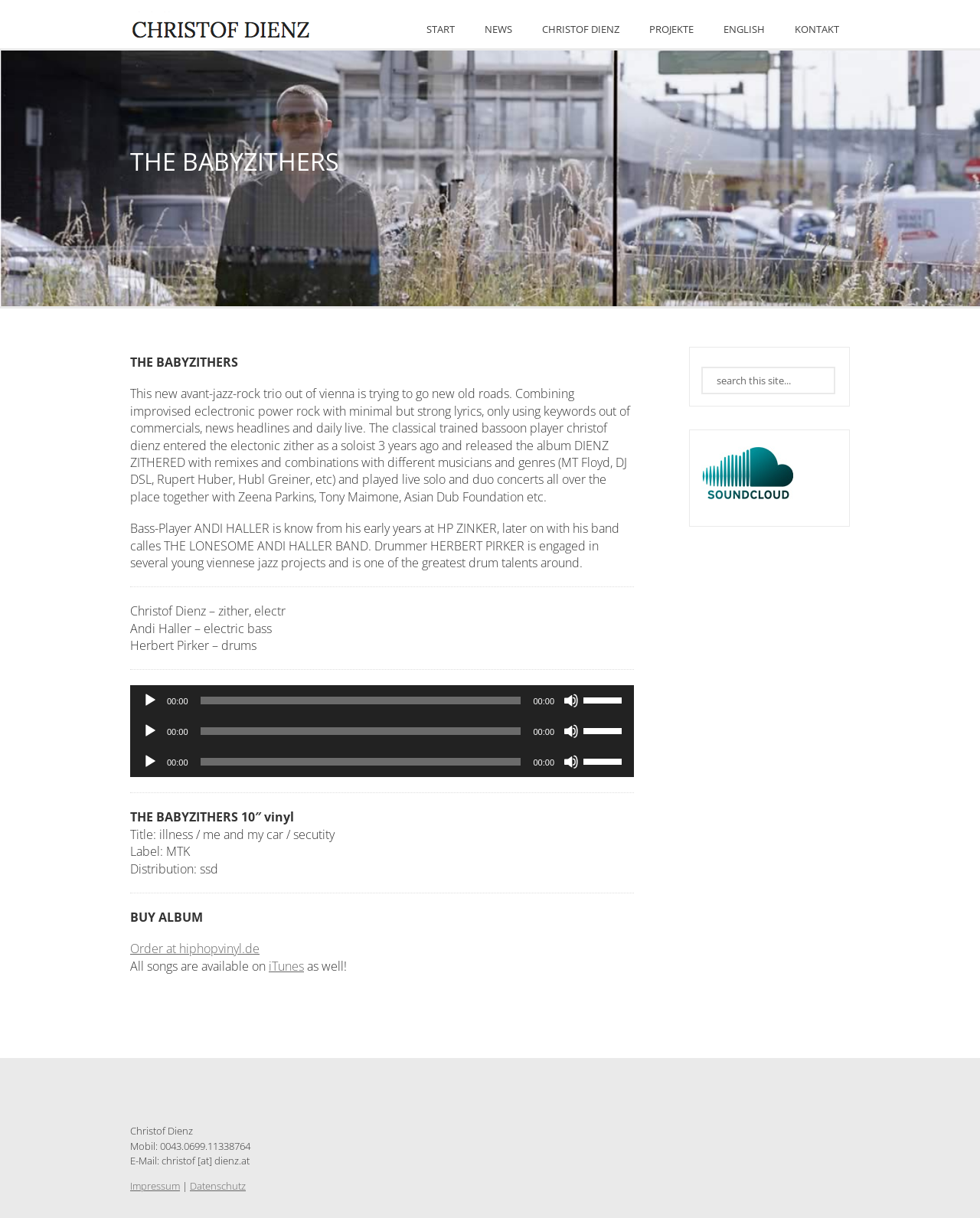Determine the bounding box coordinates of the target area to click to execute the following instruction: "Visit the Soundcloud page."

[0.716, 0.4, 0.809, 0.412]